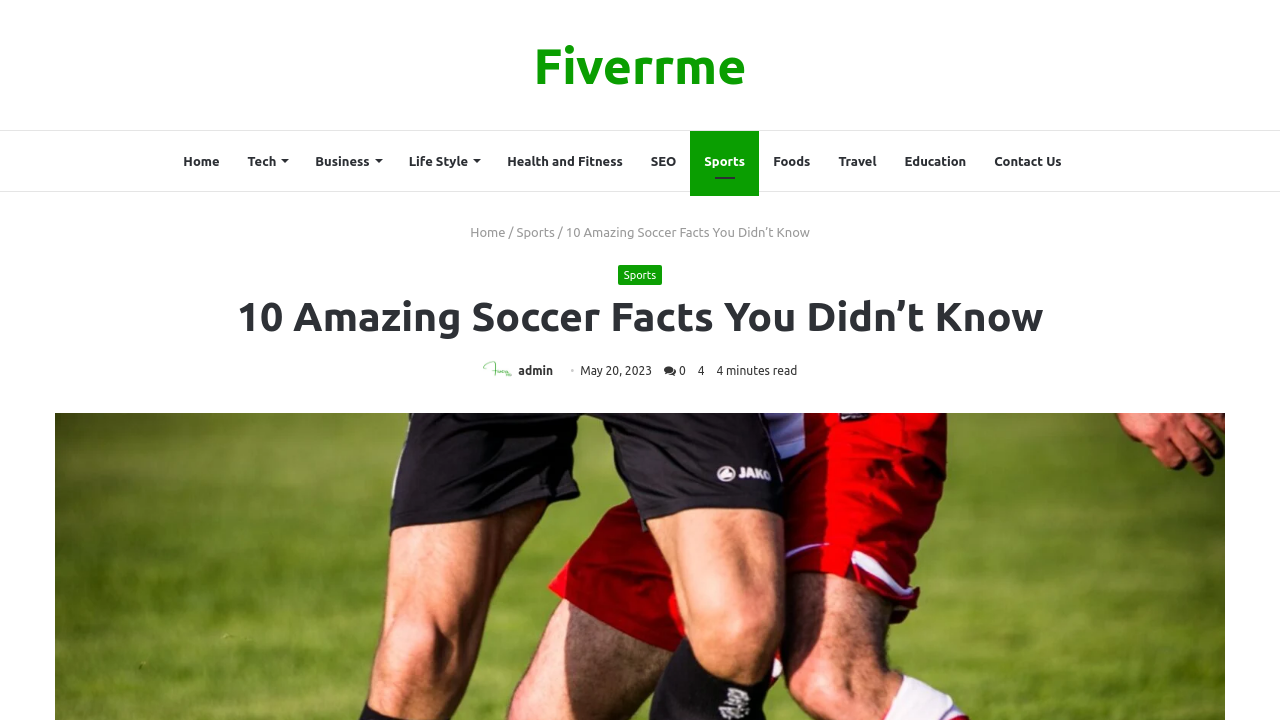What is the date the article was published?
Please answer using one word or phrase, based on the screenshot.

May 20, 2023